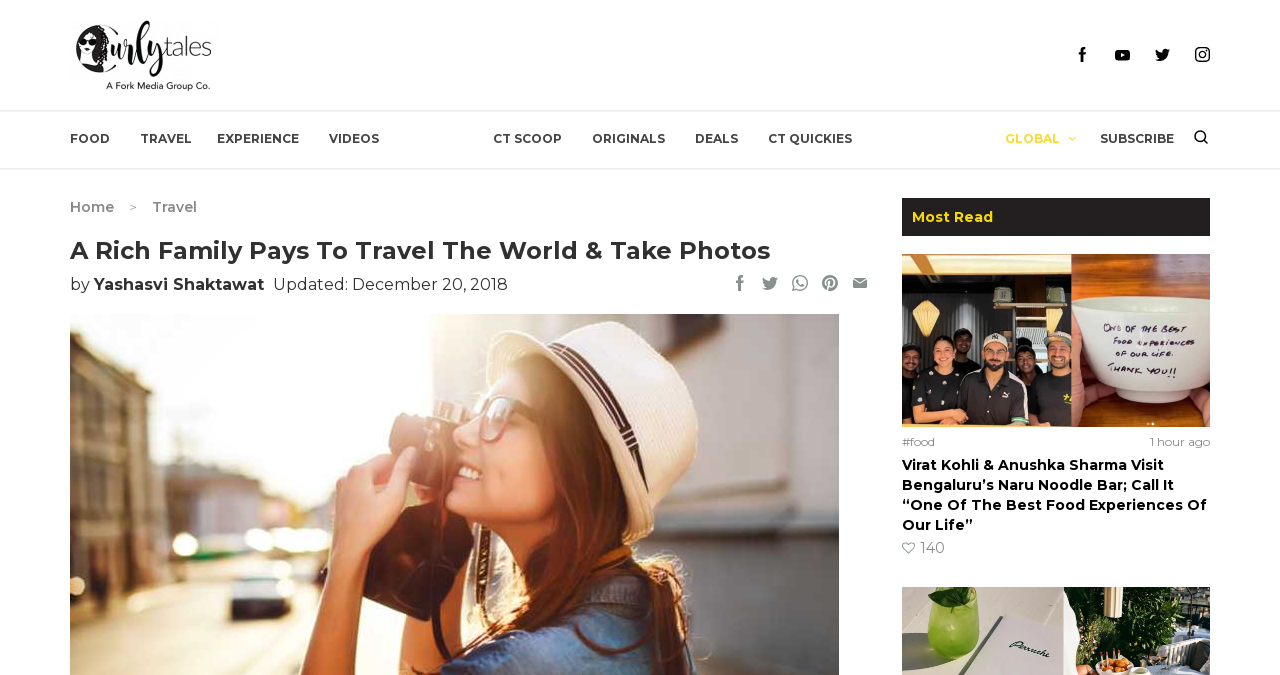Answer the question below with a single word or a brief phrase: 
How many hours ago was the article published?

1 hour ago